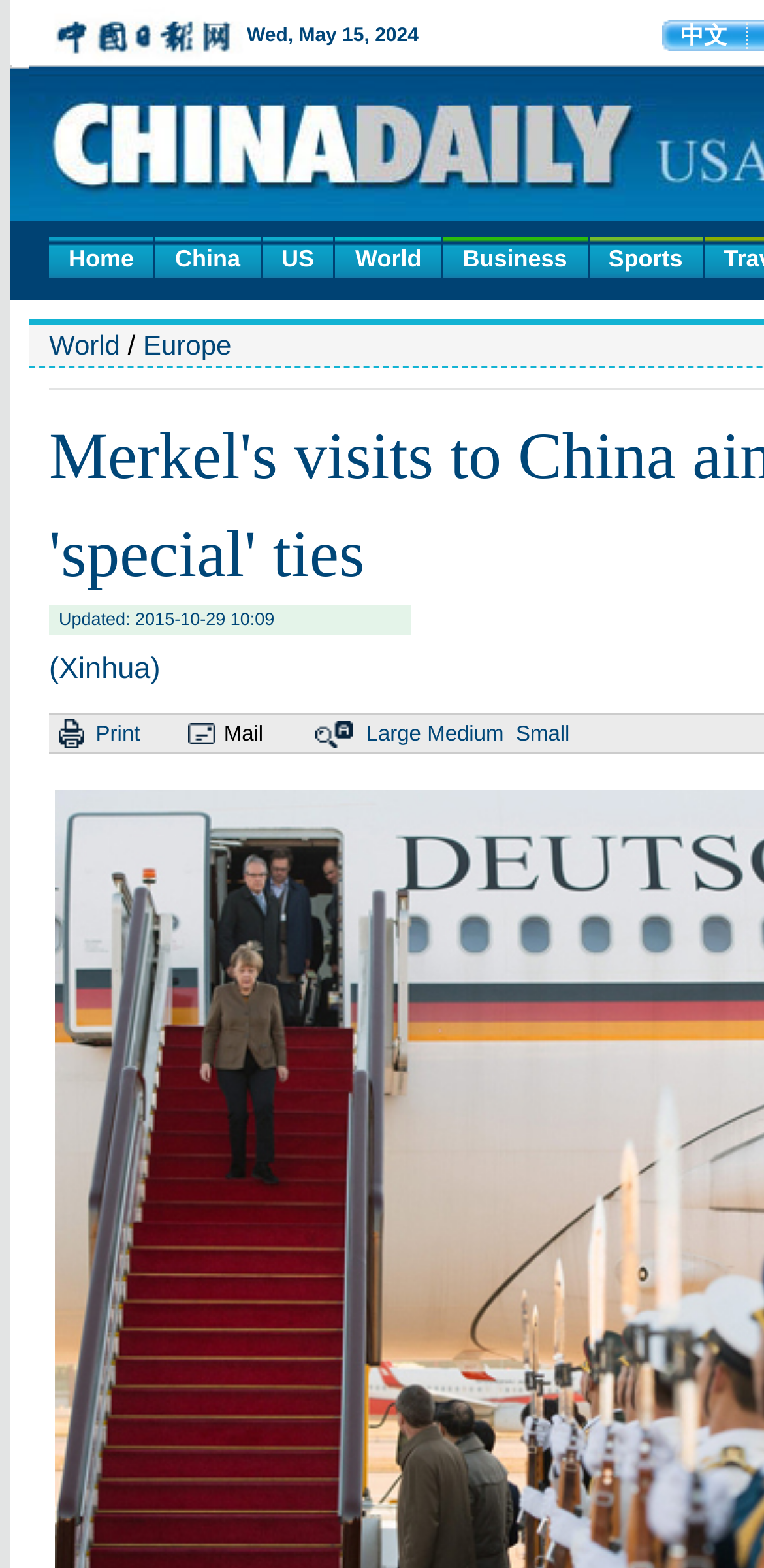Identify the bounding box coordinates for the UI element described as follows: China. Use the format (top-left x, top-left y, bottom-right x, bottom-right y) and ensure all values are floating point numbers between 0 and 1.

[0.203, 0.151, 0.34, 0.177]